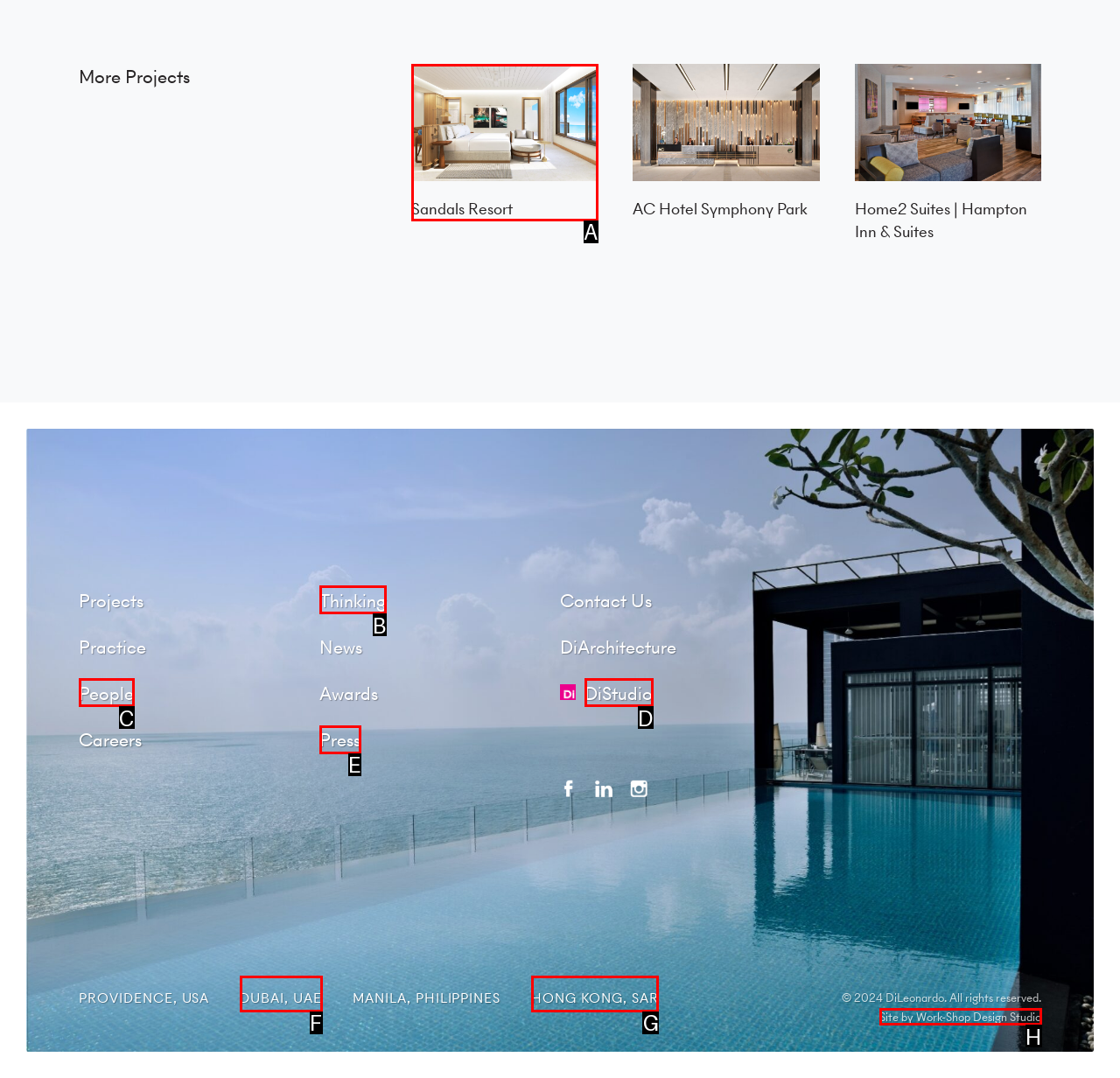Match the description: Hong Kong, SAR to the correct HTML element. Provide the letter of your choice from the given options.

G